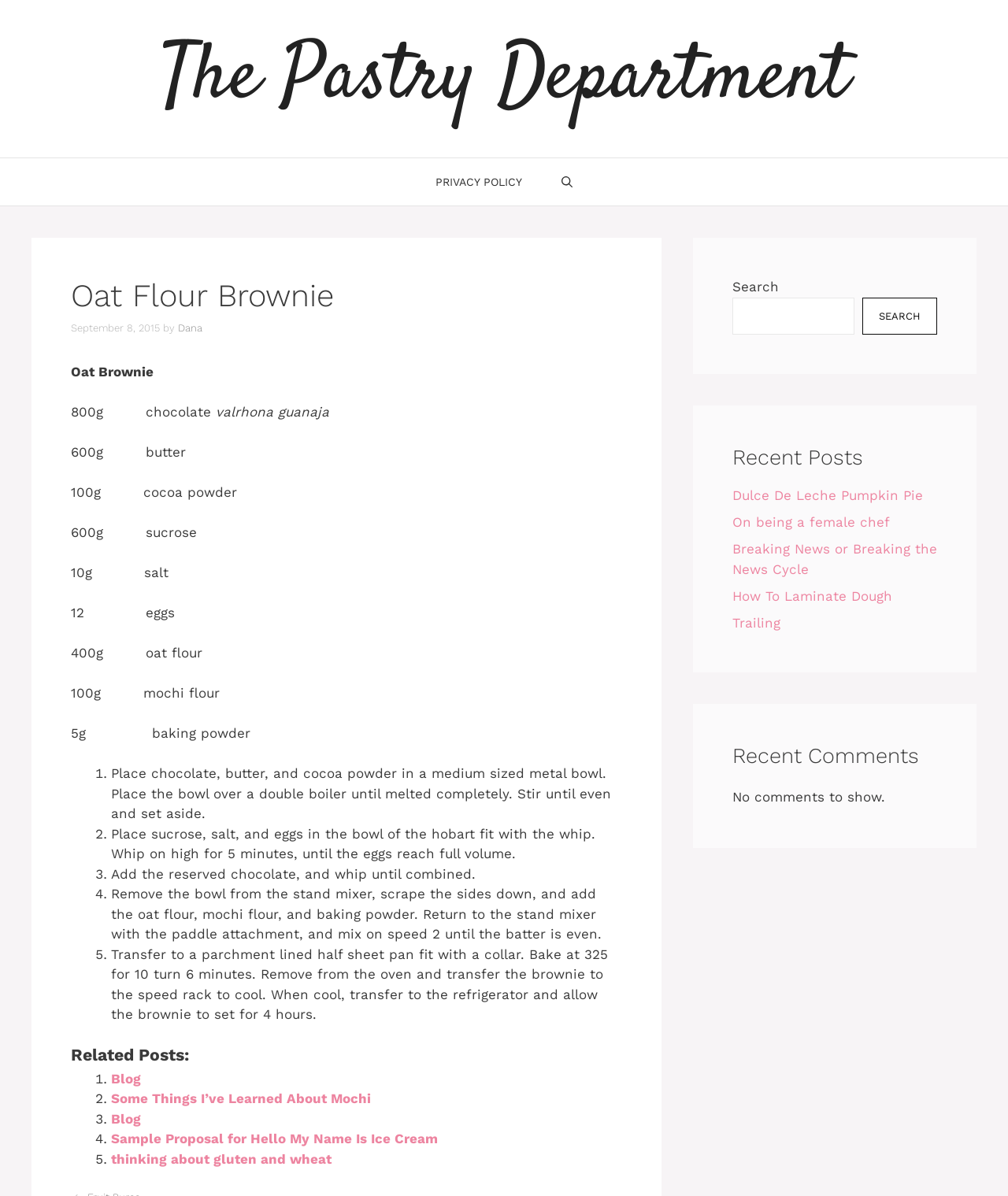Offer an extensive depiction of the webpage and its key elements.

The webpage is about a recipe for Oat Flour Brownie, specifically from "The Pastry Department". At the top, there is a banner with a link to the website's homepage. Below the banner, there is a navigation menu with links to "PRIVACY POLICY" and "Open Search Bar".

The main content area is divided into sections. The first section has a heading "Oat Flour Brownie" and displays the date "September 8, 2015" and the author "Dana". Below this, there is a list of ingredients, including chocolate, butter, cocoa powder, sucrose, salt, eggs, oat flour, mochi flour, and baking powder.

The next section provides a step-by-step guide to making the brownie, with five numbered instructions. Each instruction is accompanied by a brief description of the action to be taken.

Following the instructions, there is a section titled "Related Posts:" which lists five links to other blog posts, including "Blog", "Some Things I’ve Learned About Mochi", "Sample Proposal for Hello My Name Is Ice Cream", and "thinking about gluten and wheat".

To the right of the main content area, there are three complementary sections. The first section has a search bar with a button labeled "SEARCH". The second section is titled "Recent Posts" and lists five links to recent blog posts, including "Dulce De Leche Pumpkin Pie", "On being a female chef", and "How To Laminate Dough". The third section is titled "Recent Comments" but displays a message "No comments to show."